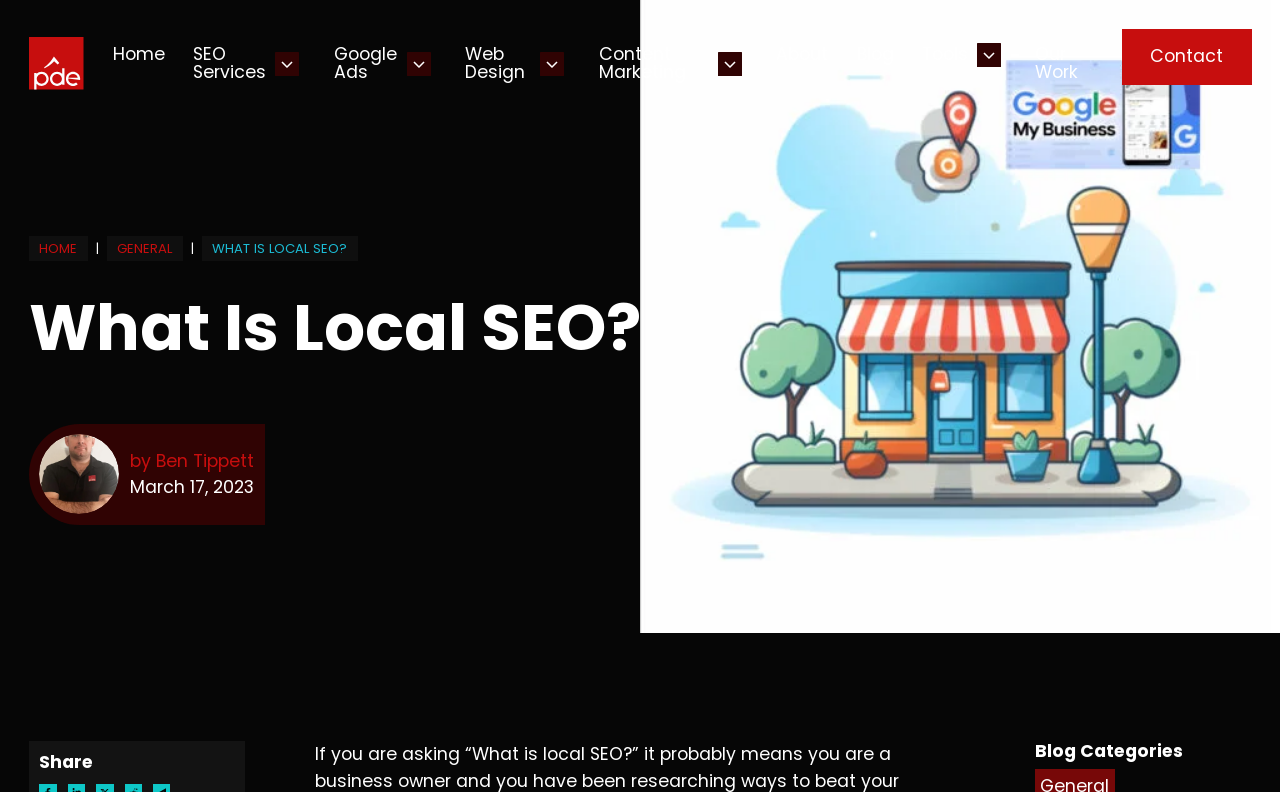Give a short answer to this question using one word or a phrase:
How many categories are listed in the 'Blog Categories' section?

Not specified